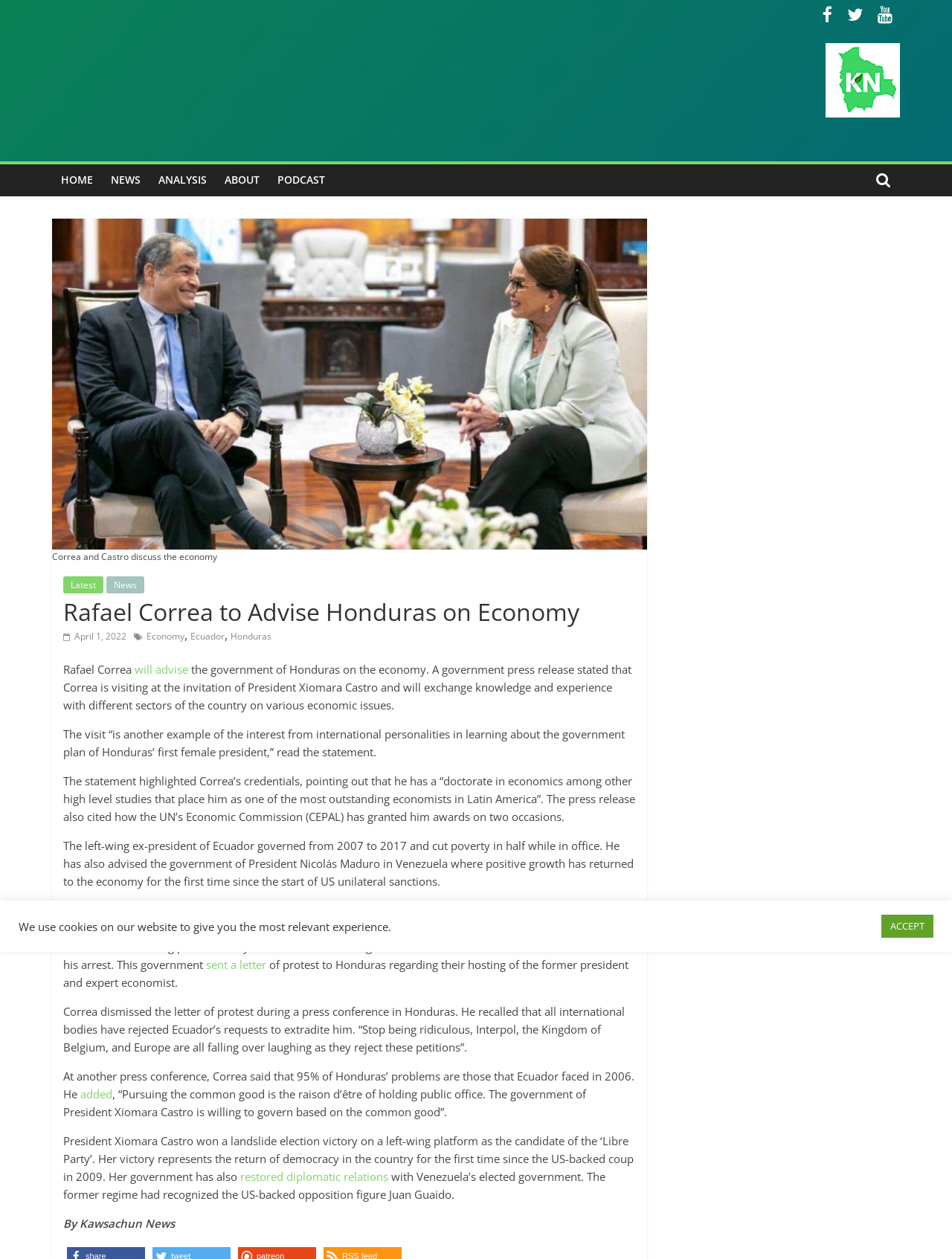What is the name of the party that President Xiomara Castro belongs to?
Please ensure your answer is as detailed and informative as possible.

I found the answer by reading the article, which states that President Xiomara Castro won a landslide election victory as the candidate of the Libre Party.